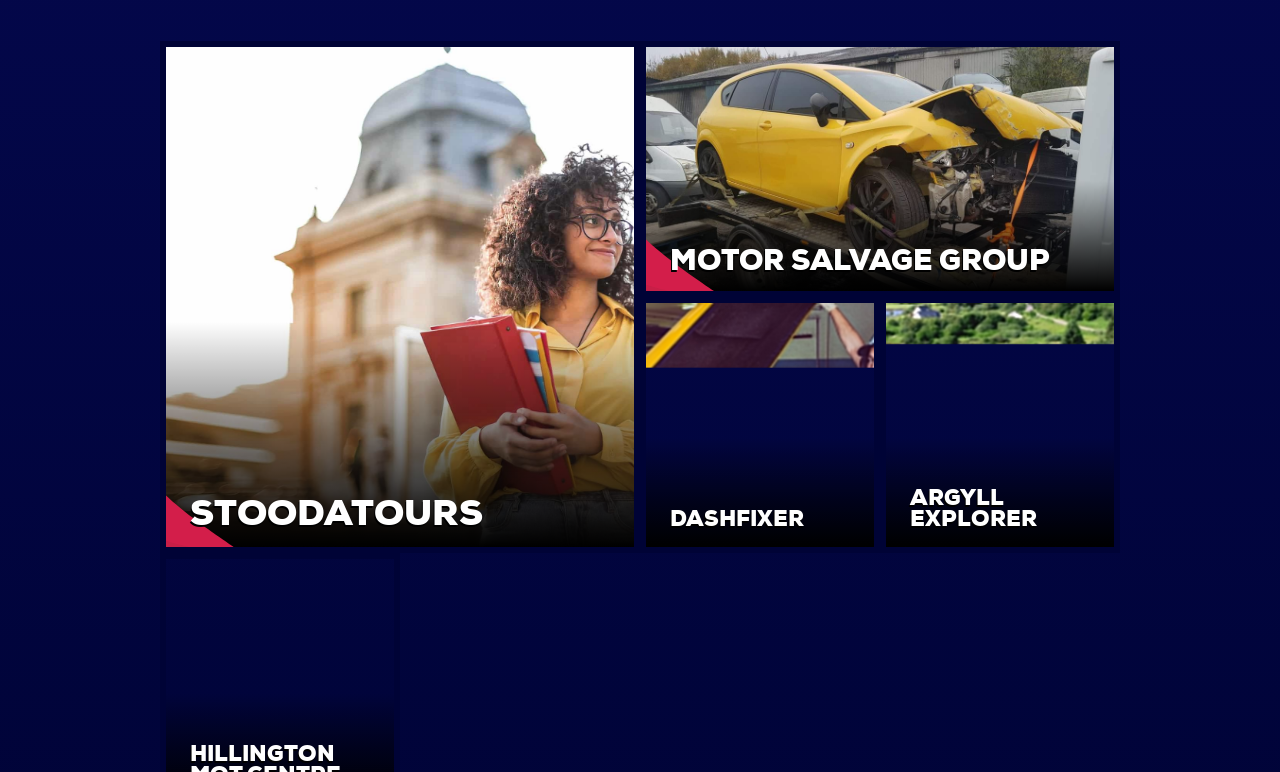Predict the bounding box coordinates of the UI element that matches this description: "Shropshire Summerhouses". The coordinates should be in the format [left, top, right, bottom] with each value between 0 and 1.

[0.433, 0.416, 0.567, 0.437]